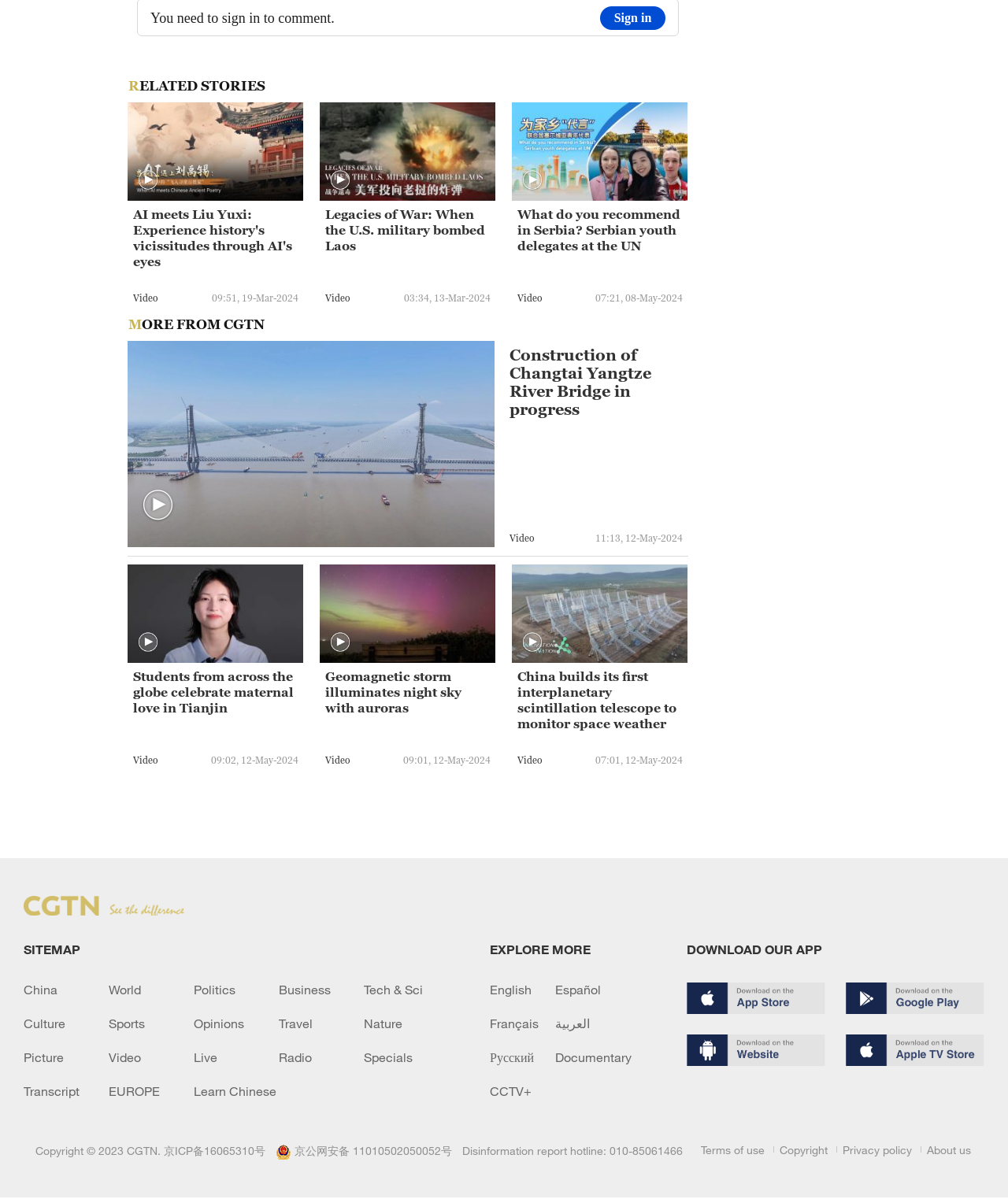Determine the bounding box coordinates of the clickable region to follow the instruction: "Read terms of service".

None